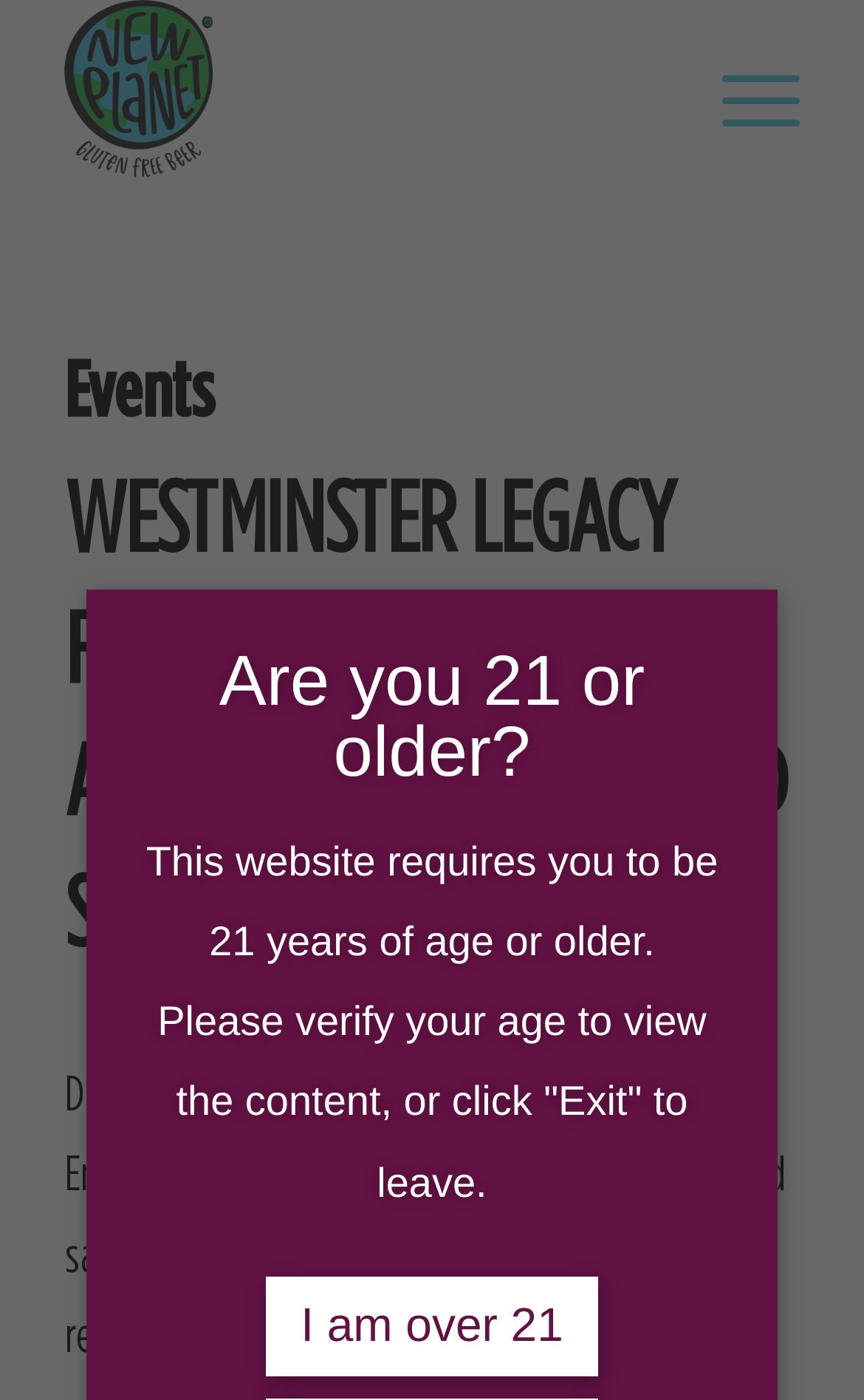Please reply with a single word or brief phrase to the question: 
How many links are there in the top navigation?

2